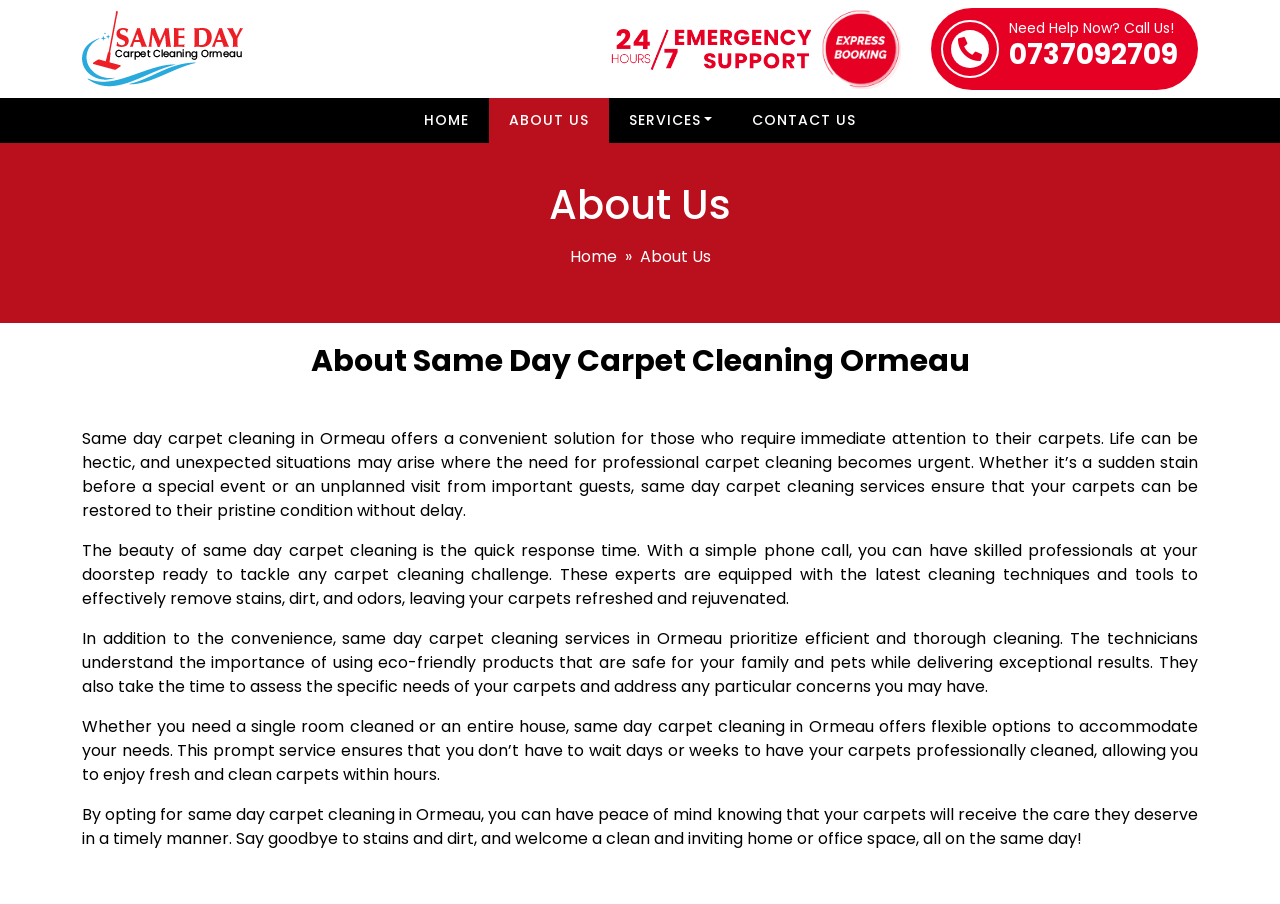Identify the bounding box coordinates of the section to be clicked to complete the task described by the following instruction: "Check out the podcast". The coordinates should be four float numbers between 0 and 1, formatted as [left, top, right, bottom].

None